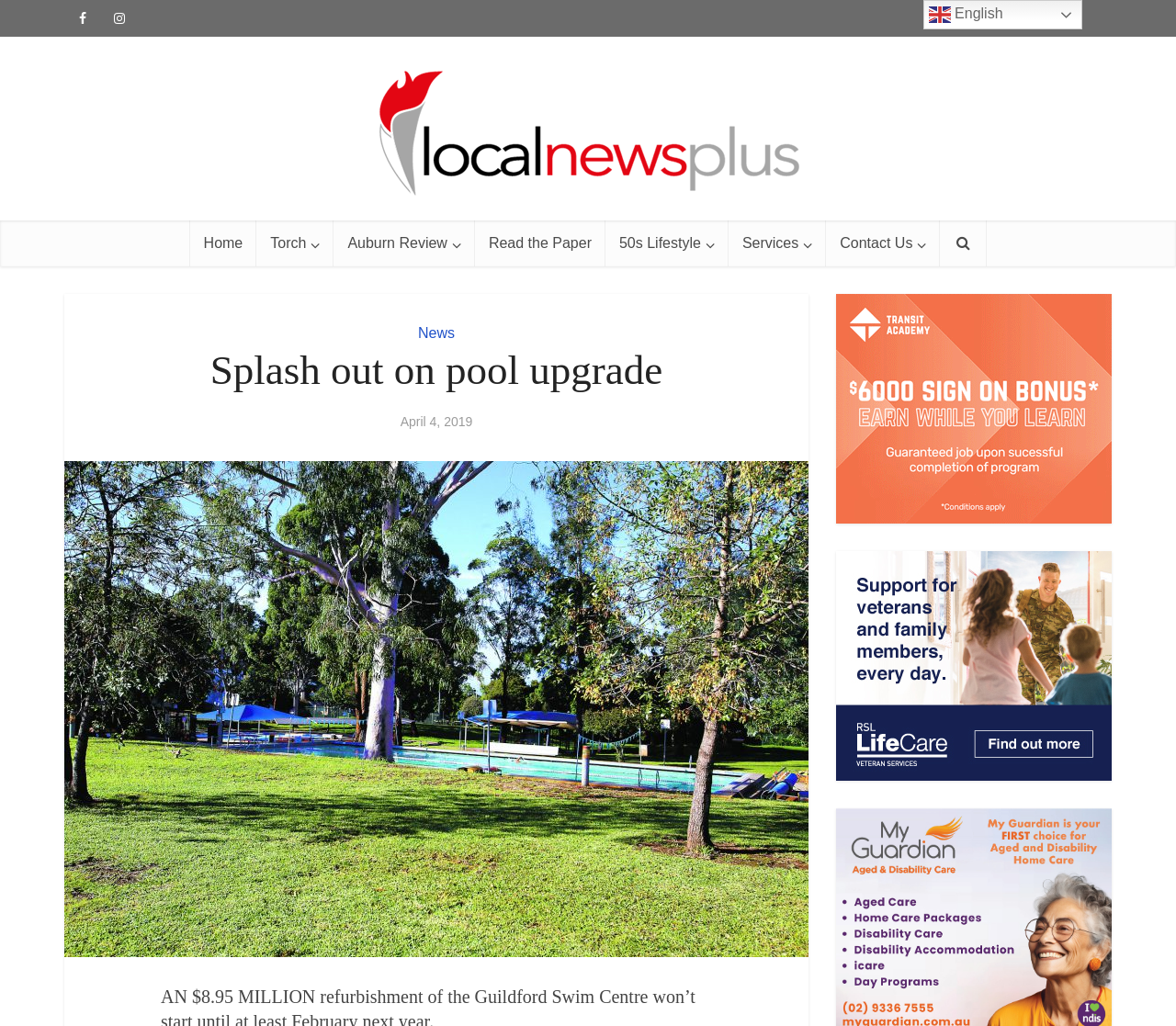Pinpoint the bounding box coordinates of the element you need to click to execute the following instruction: "Visit Auburn Review". The bounding box should be represented by four float numbers between 0 and 1, in the format [left, top, right, bottom].

[0.284, 0.215, 0.404, 0.26]